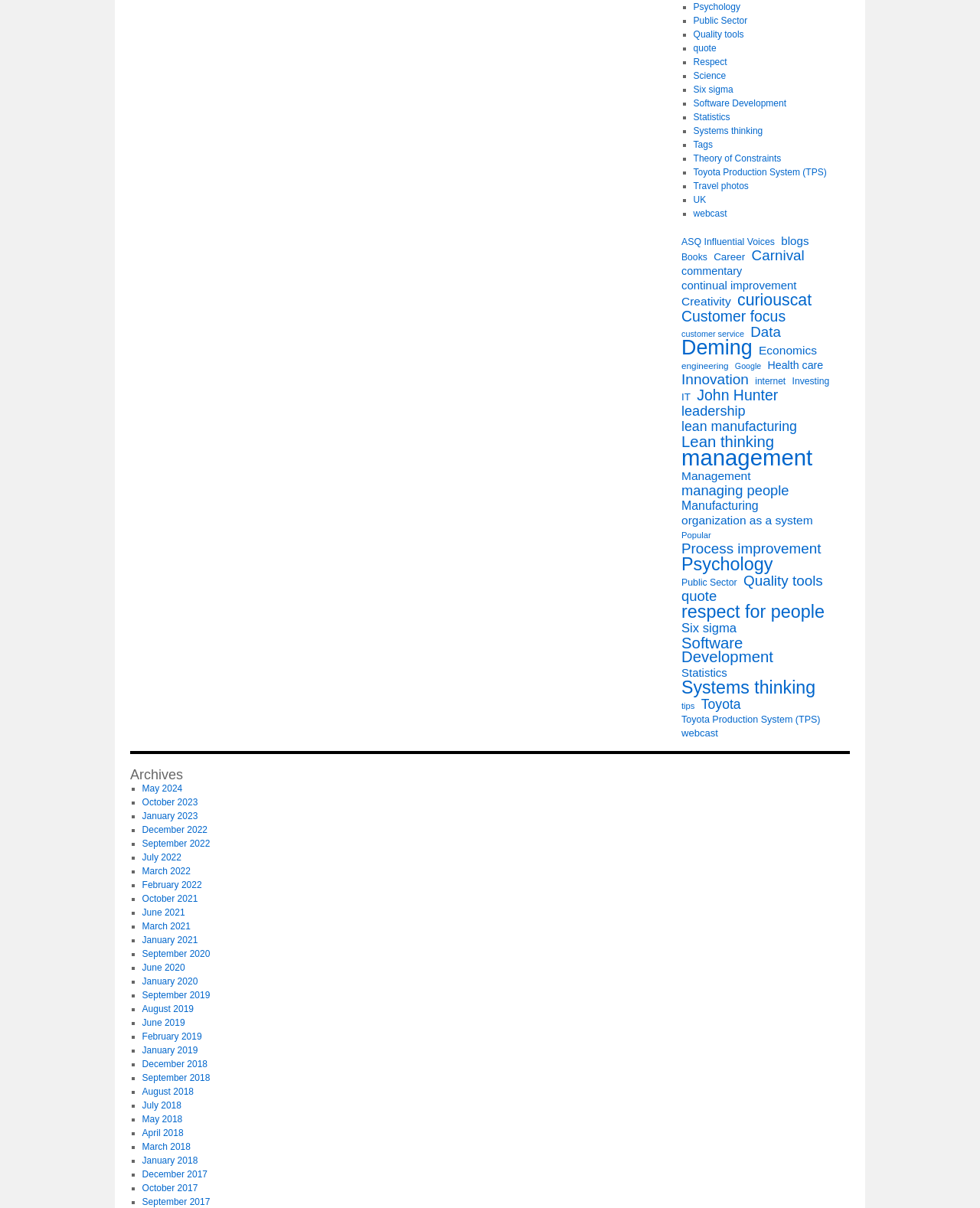Given the description "ASQ Influential Voices", provide the bounding box coordinates of the corresponding UI element.

[0.695, 0.195, 0.791, 0.206]